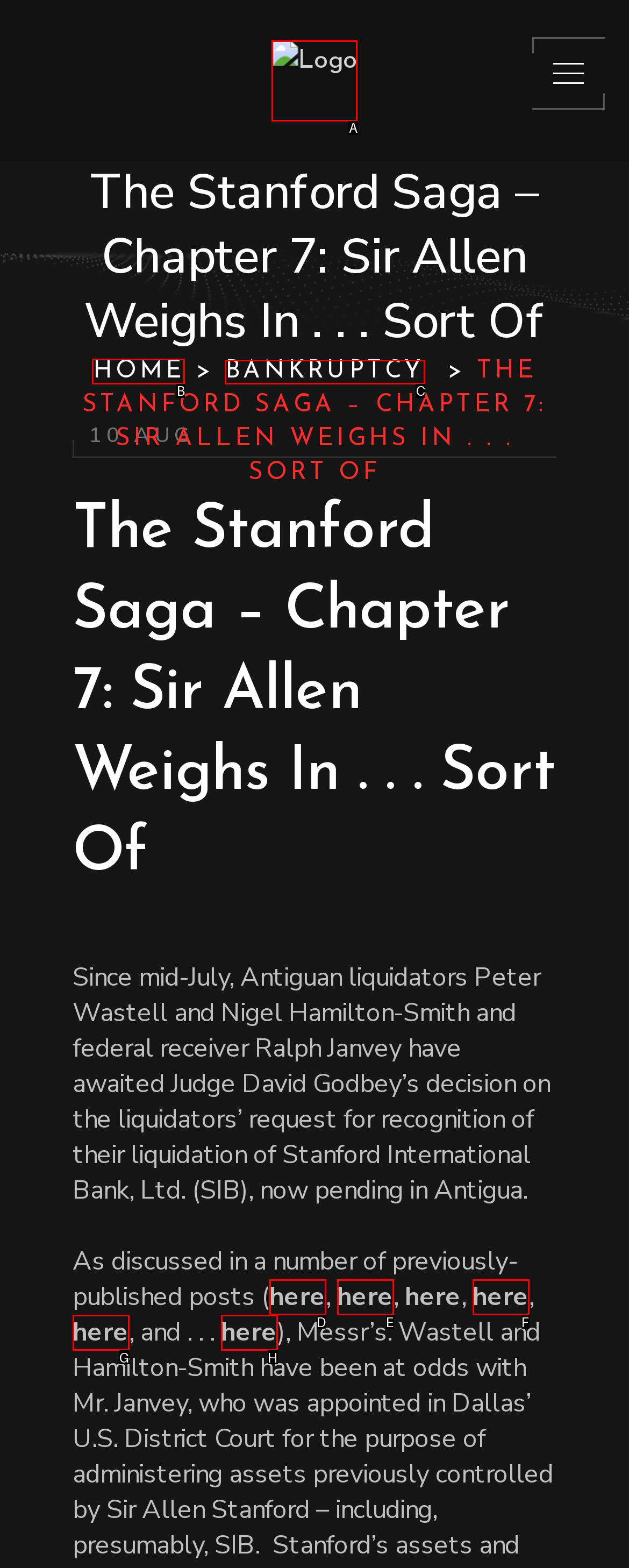To complete the task: Go to HOME page, which option should I click? Answer with the appropriate letter from the provided choices.

B